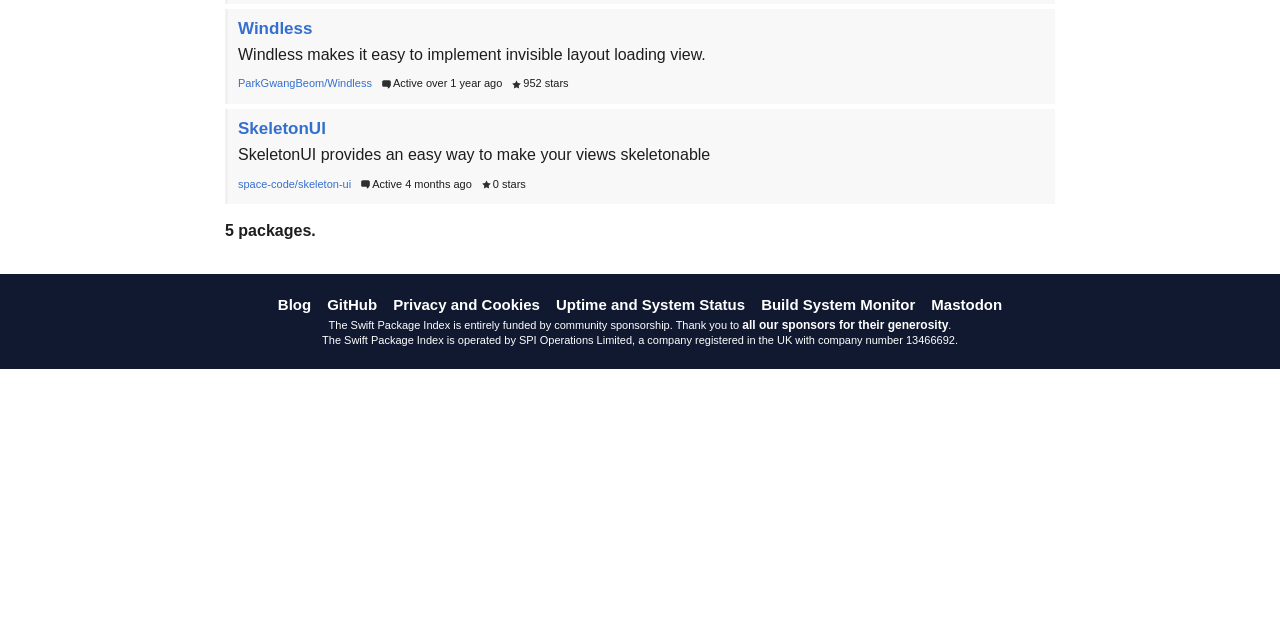Give the bounding box coordinates for this UI element: "Uptime and System Status". The coordinates should be four float numbers between 0 and 1, arranged as [left, top, right, bottom].

[0.432, 0.458, 0.584, 0.494]